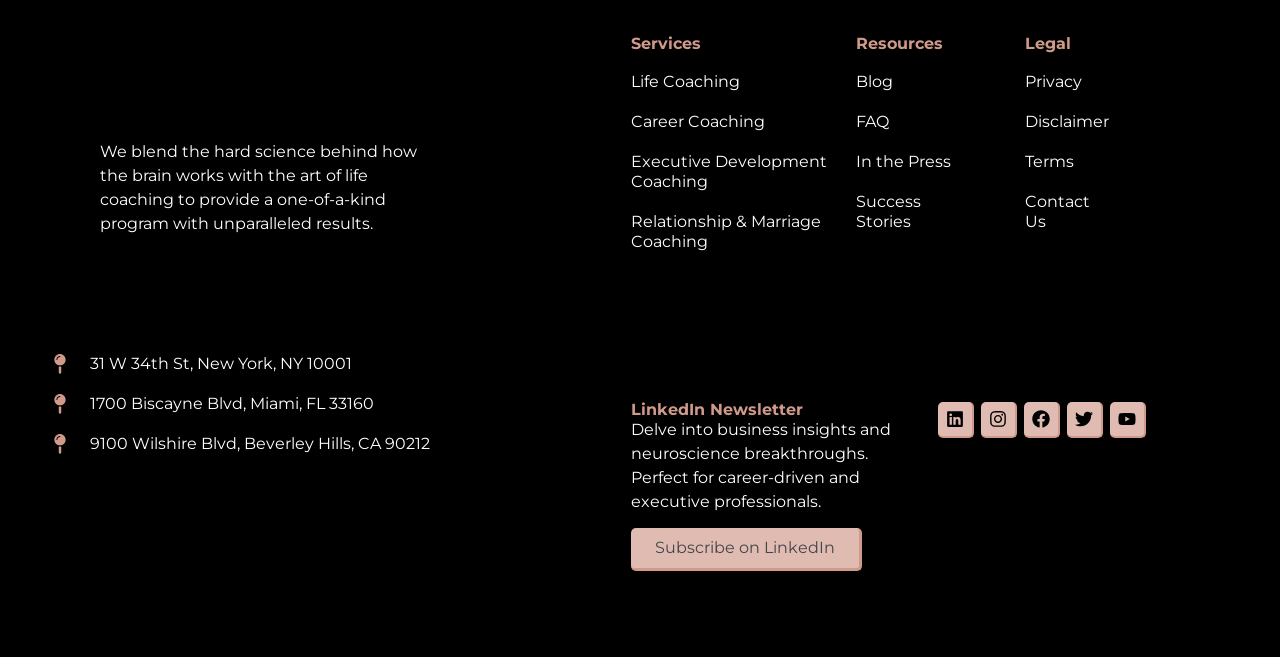Locate the bounding box of the UI element based on this description: "(919) 684-8111". Provide four float numbers between 0 and 1 as [left, top, right, bottom].

None